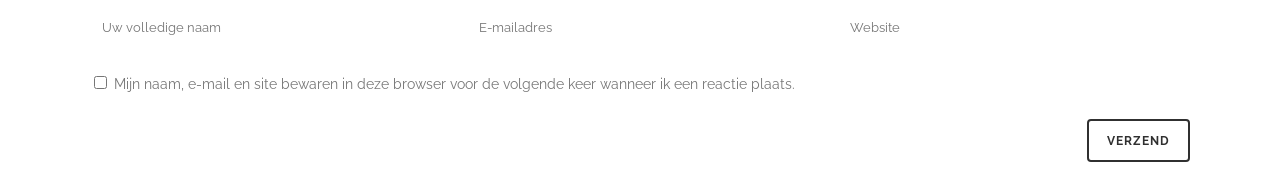Please find the bounding box for the UI component described as follows: "name="email" placeholder="E-mailadres"".

[0.365, 0.021, 0.639, 0.266]